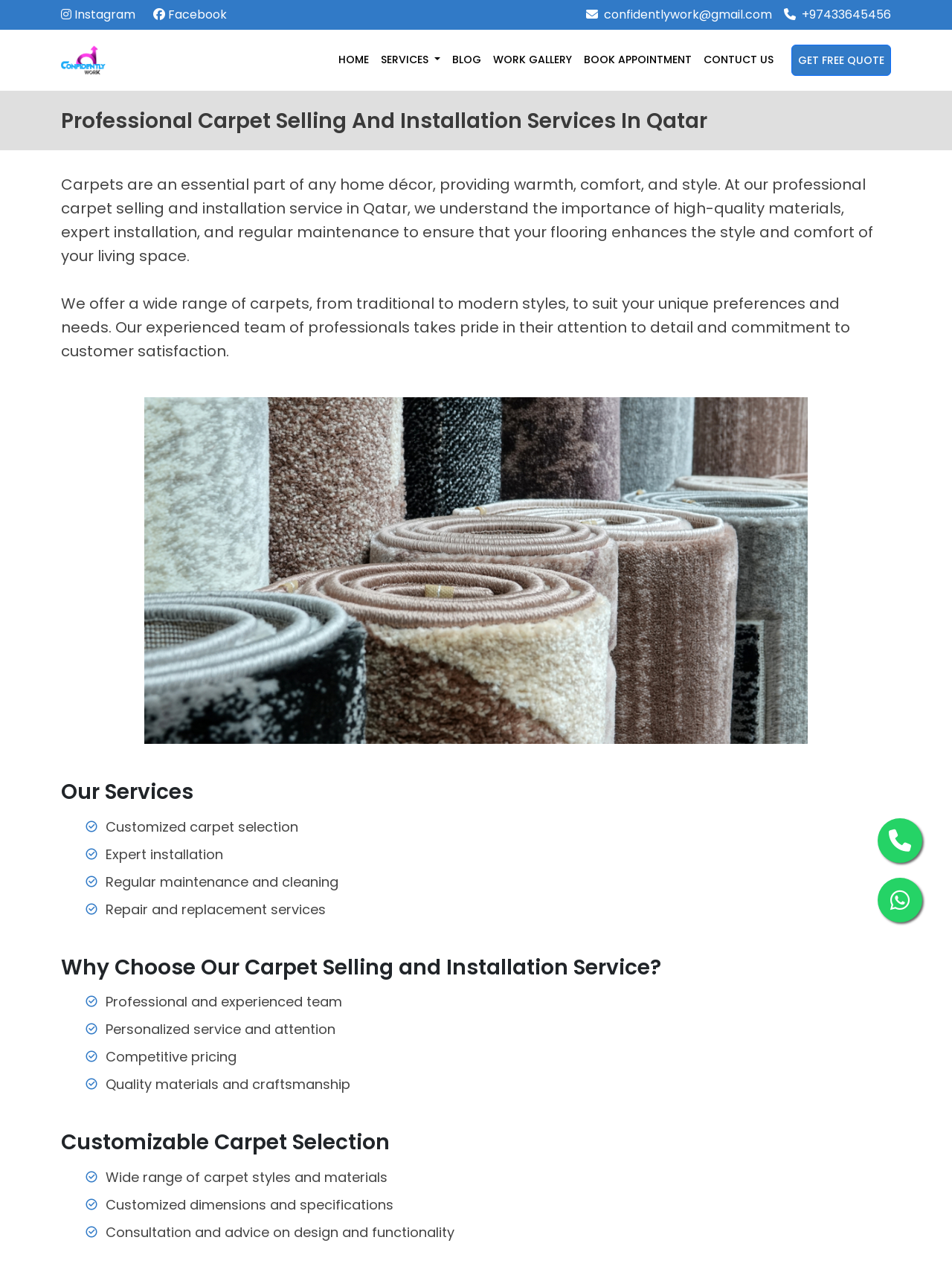Please extract and provide the main headline of the webpage.

Confident Upholstery Qatar